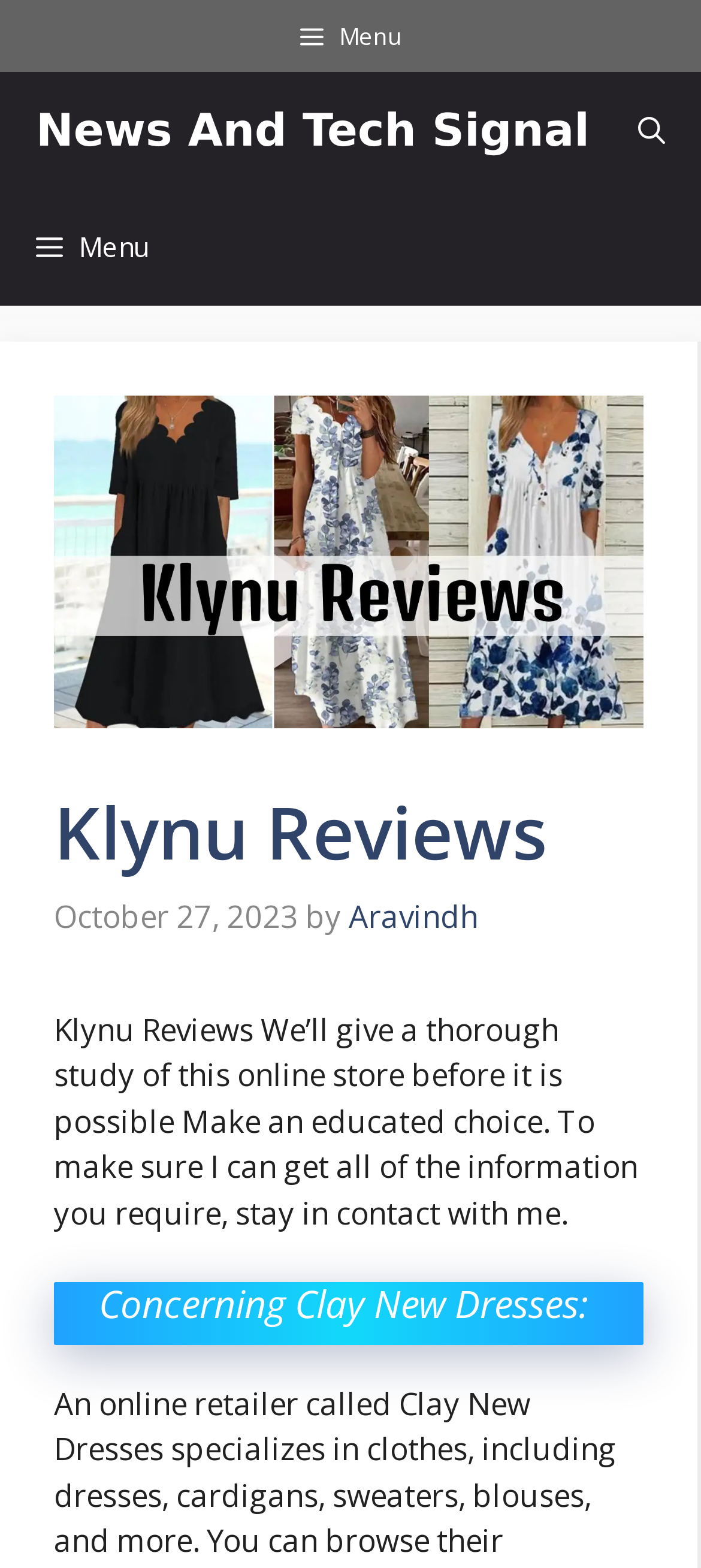Please provide a comprehensive response to the question based on the details in the image: How many menu items are visible on the webpage?

I counted the number of menu items by looking at the button elements, which include 'Menu' and 'Open search'.